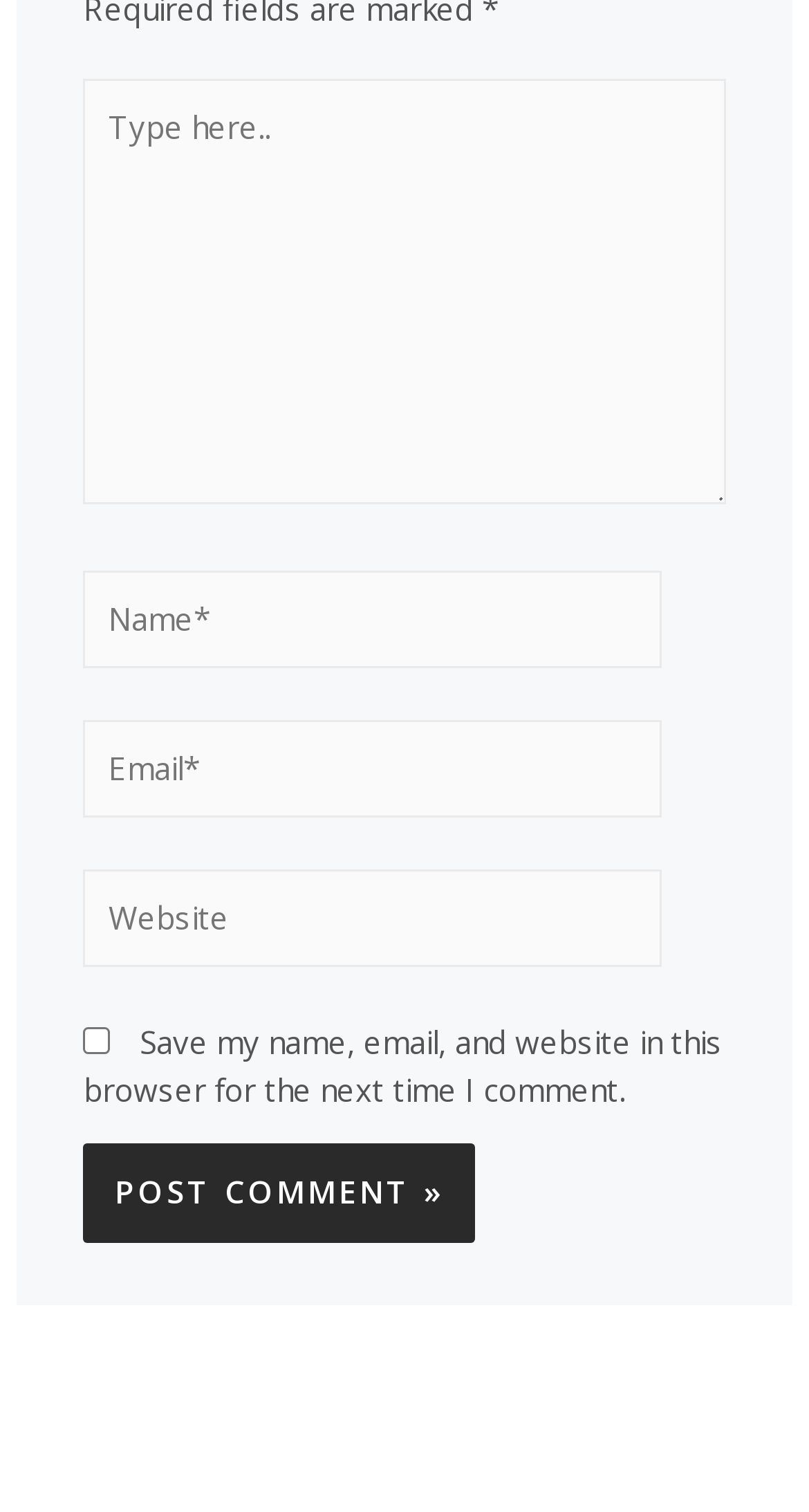Provide your answer in a single word or phrase: 
What is the purpose of the text box with 'Type here..'?

Comment